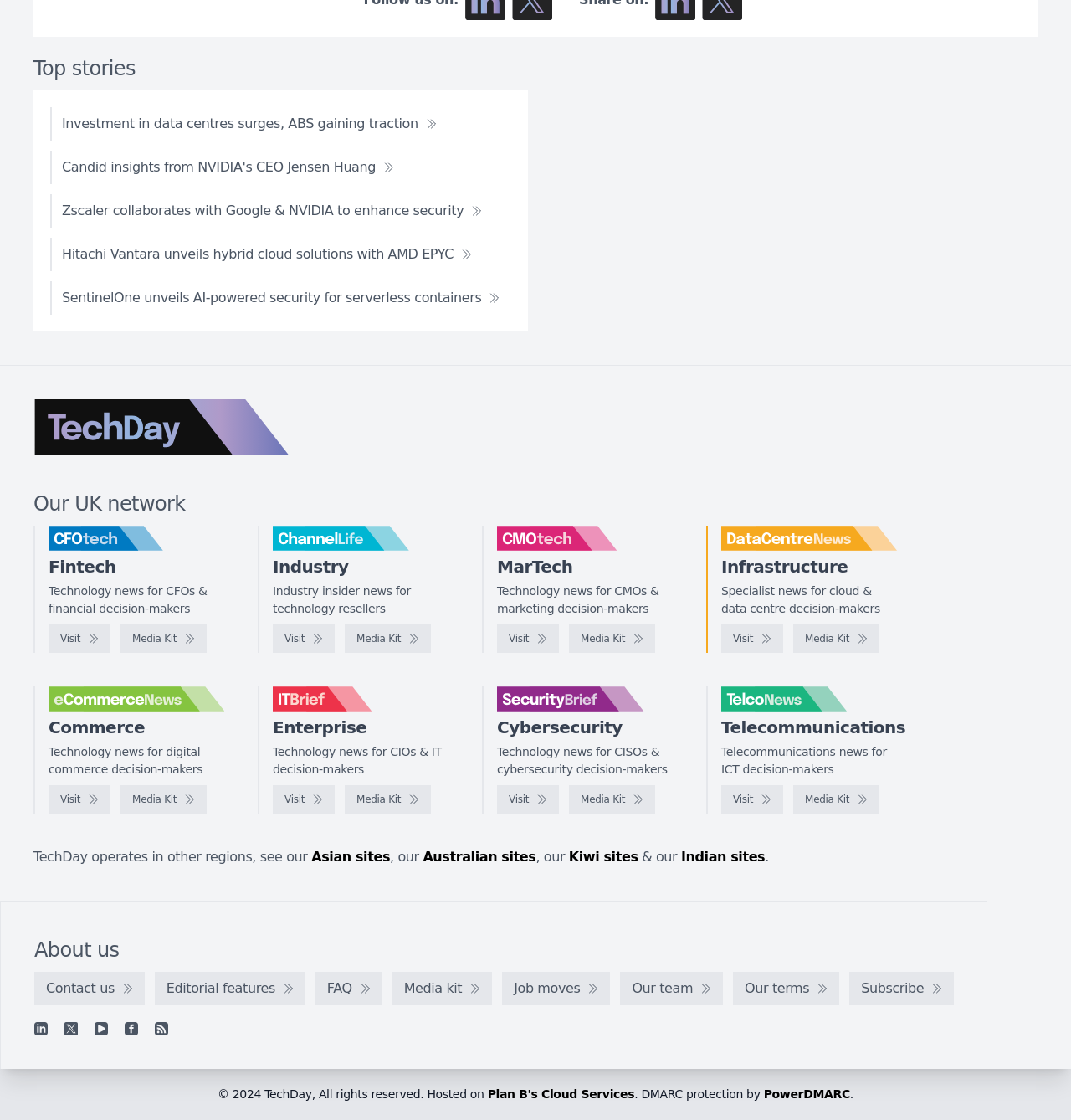Determine the bounding box for the described HTML element: "Plan B's Cloud Services". Ensure the coordinates are four float numbers between 0 and 1 in the format [left, top, right, bottom].

[0.455, 0.971, 0.592, 0.983]